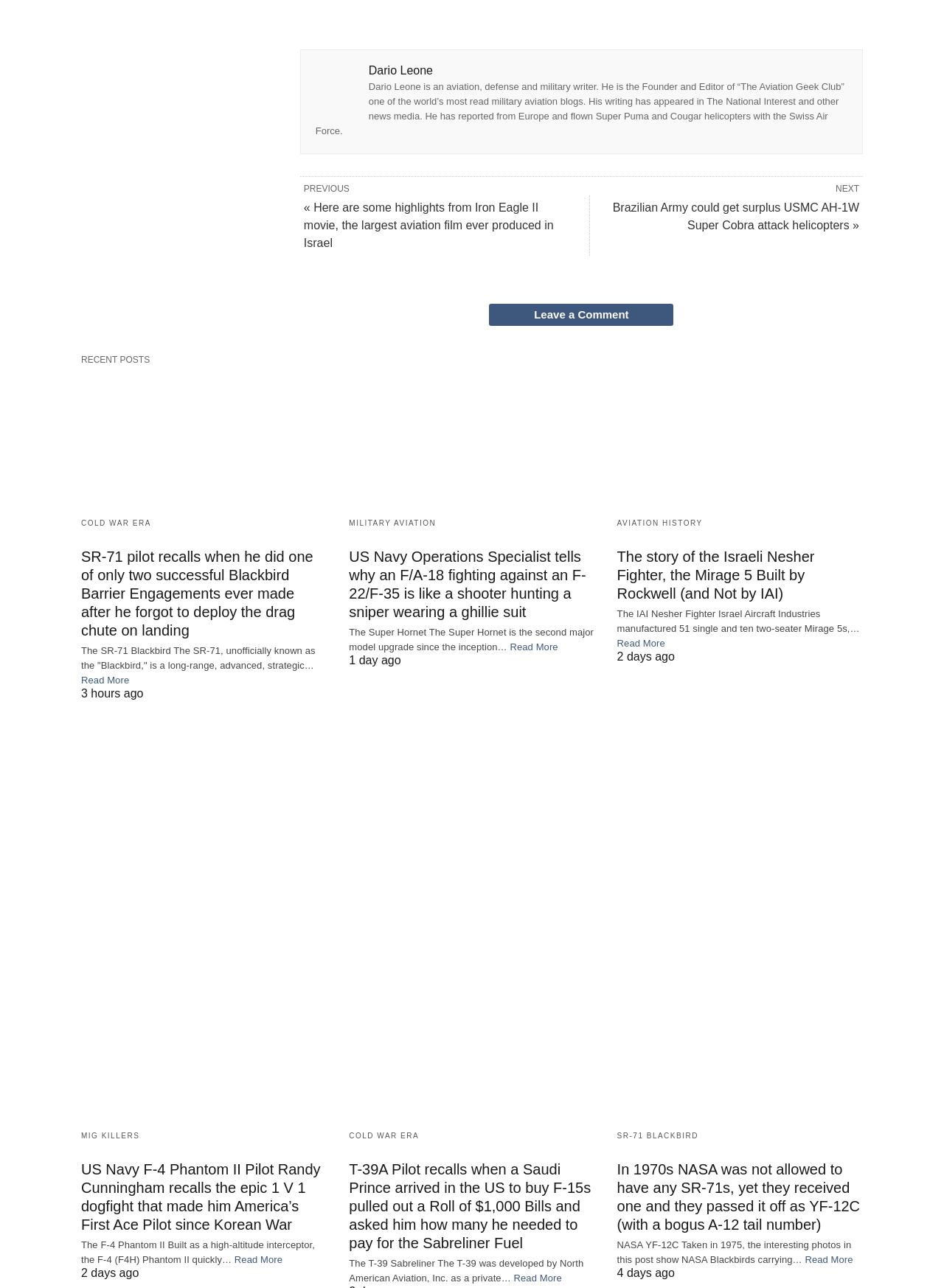Locate the bounding box coordinates of the item that should be clicked to fulfill the instruction: "Read the story of the Israeli Nesher Fighter, the Mirage 5 Built by Rockwell (and Not by IAI)".

[0.654, 0.29, 0.914, 0.393]